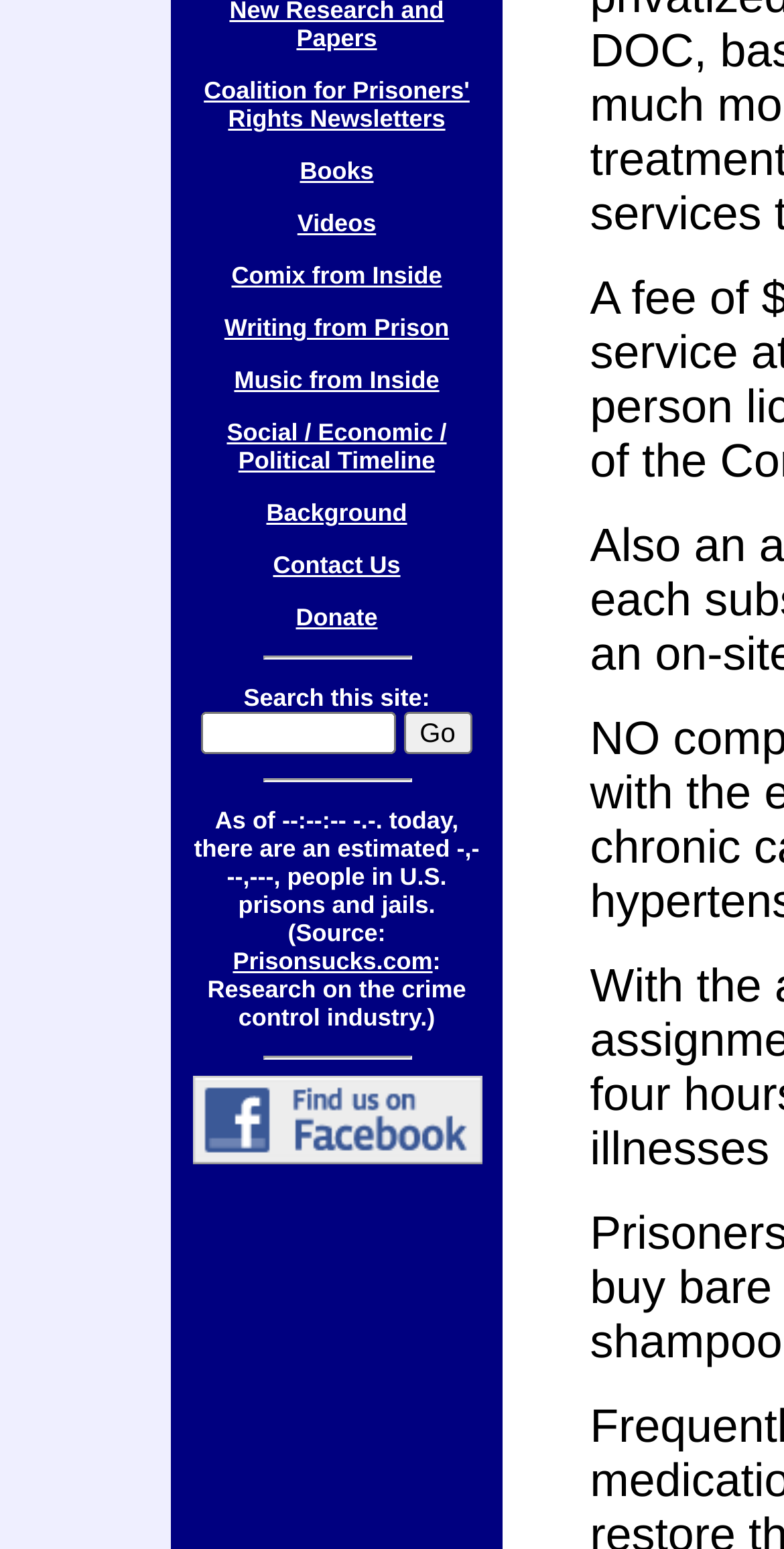Determine the bounding box for the UI element as described: "Coalition for Prisoners' Rights Newsletters". The coordinates should be represented as four float numbers between 0 and 1, formatted as [left, top, right, bottom].

[0.26, 0.049, 0.599, 0.086]